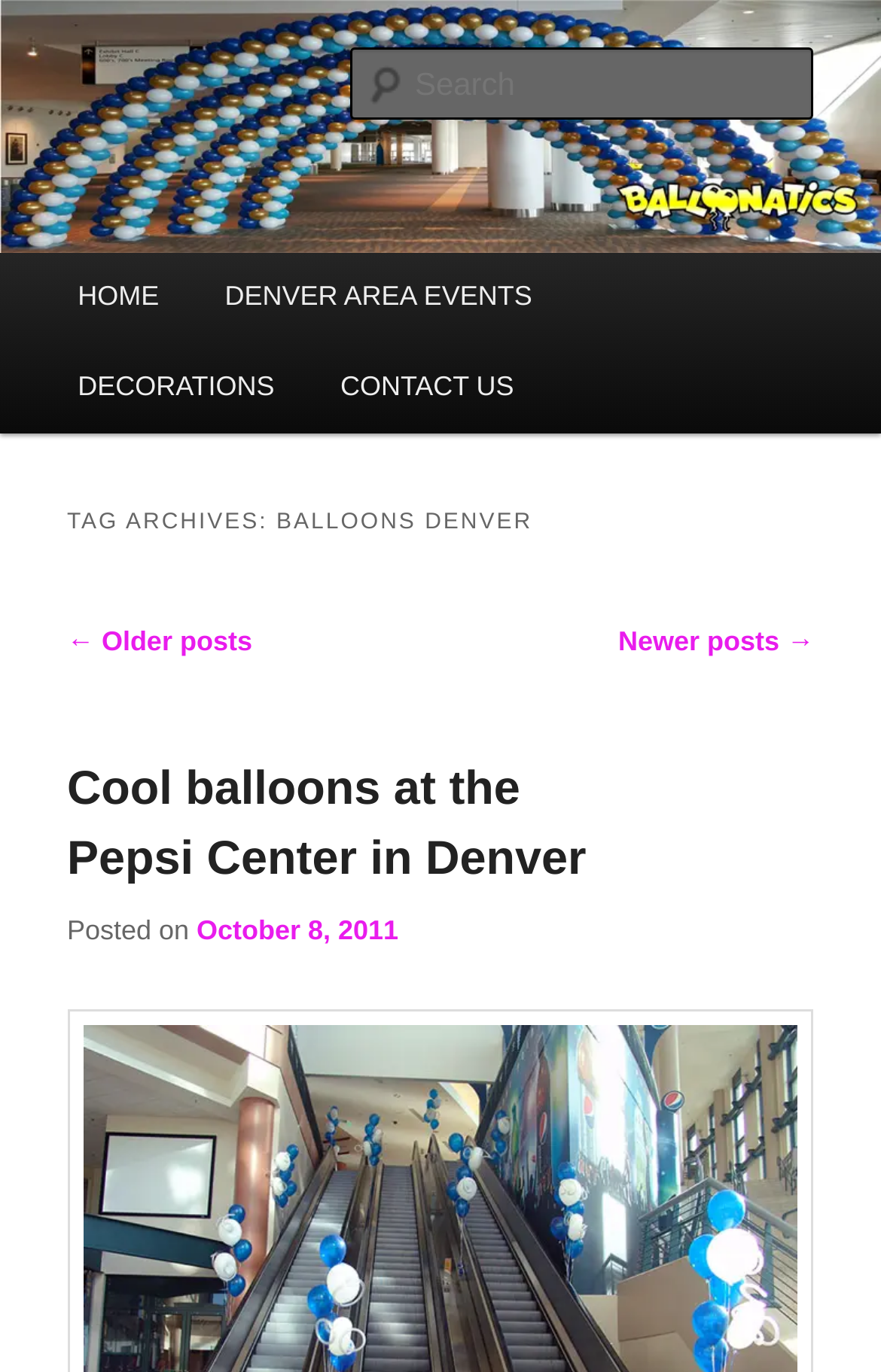Offer a detailed account of what is visible on the webpage.

This webpage is about Balloons-Denver.com, a website that provides information about balloons in Denver. At the top left corner, there is a heading that reads "Balloons-Denver.com" with a link to the same website. Below it, there is another heading that says "Balloons for Denver". 

On the top right side, there is a search box with a label "Search". Below the search box, there is a main menu with links to "HOME", "DENVER AREA EVENTS", "DECORATIONS", and "CONTACT US". 

The main content of the webpage is divided into sections. The first section has a heading that reads "TAG ARCHIVES: BALLOONS DENVER". Below it, there is a post navigation section with links to "Older posts" and "Newer posts". 

The main article section has a heading that reads "Cool balloons at the Pepsi Center in Denver" with a link to the same article. Below the heading, there is a paragraph of text, followed by a line that says "Posted on October 8, 2011". The date is also marked as a time element. 

There is an image on the webpage, but its content is not described. The image is likely related to the article about cool balloons at the Pepsi Center in Denver.